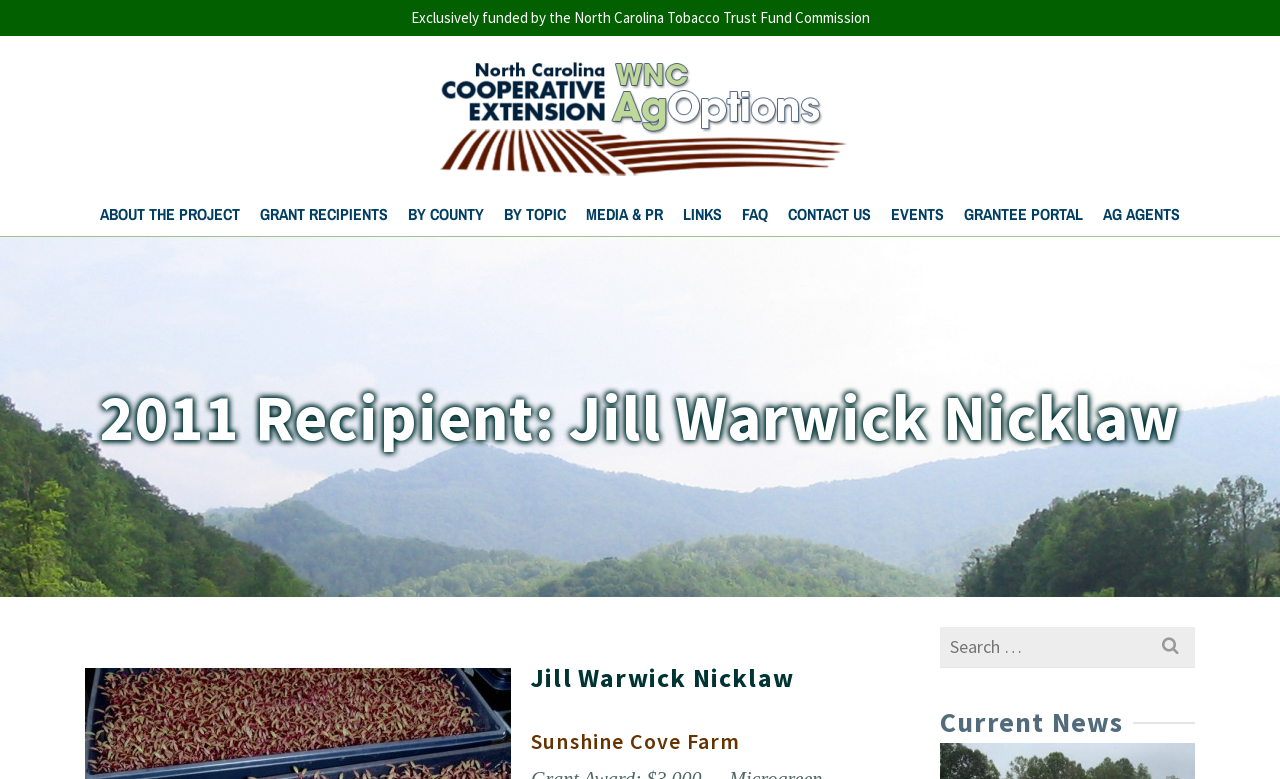Please locate the bounding box coordinates of the region I need to click to follow this instruction: "click WNC AgOptions".

[0.222, 0.046, 0.777, 0.246]